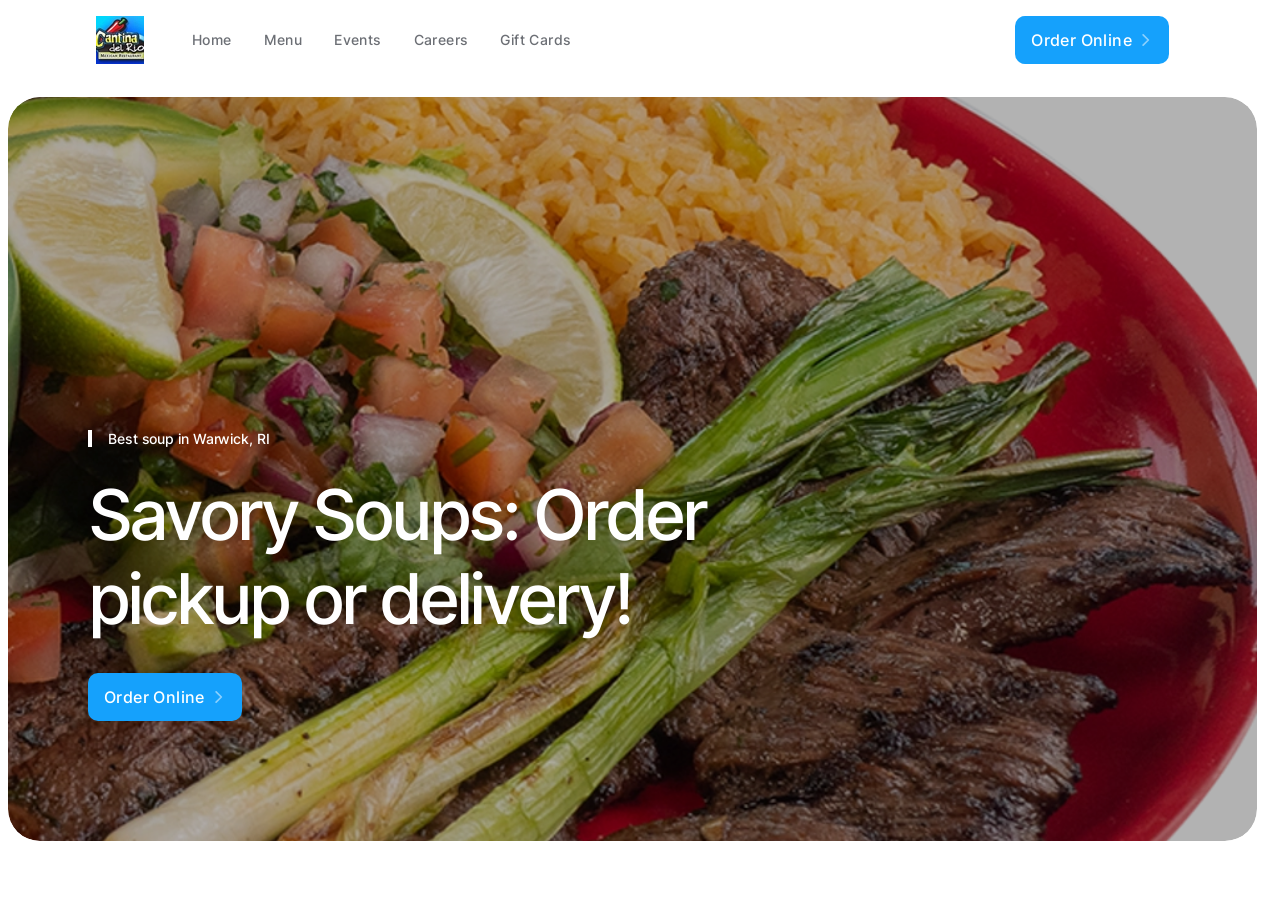Provide a brief response in the form of a single word or phrase:
What is the name of the restaurant?

Cantina del Rio Mexican Restaurant